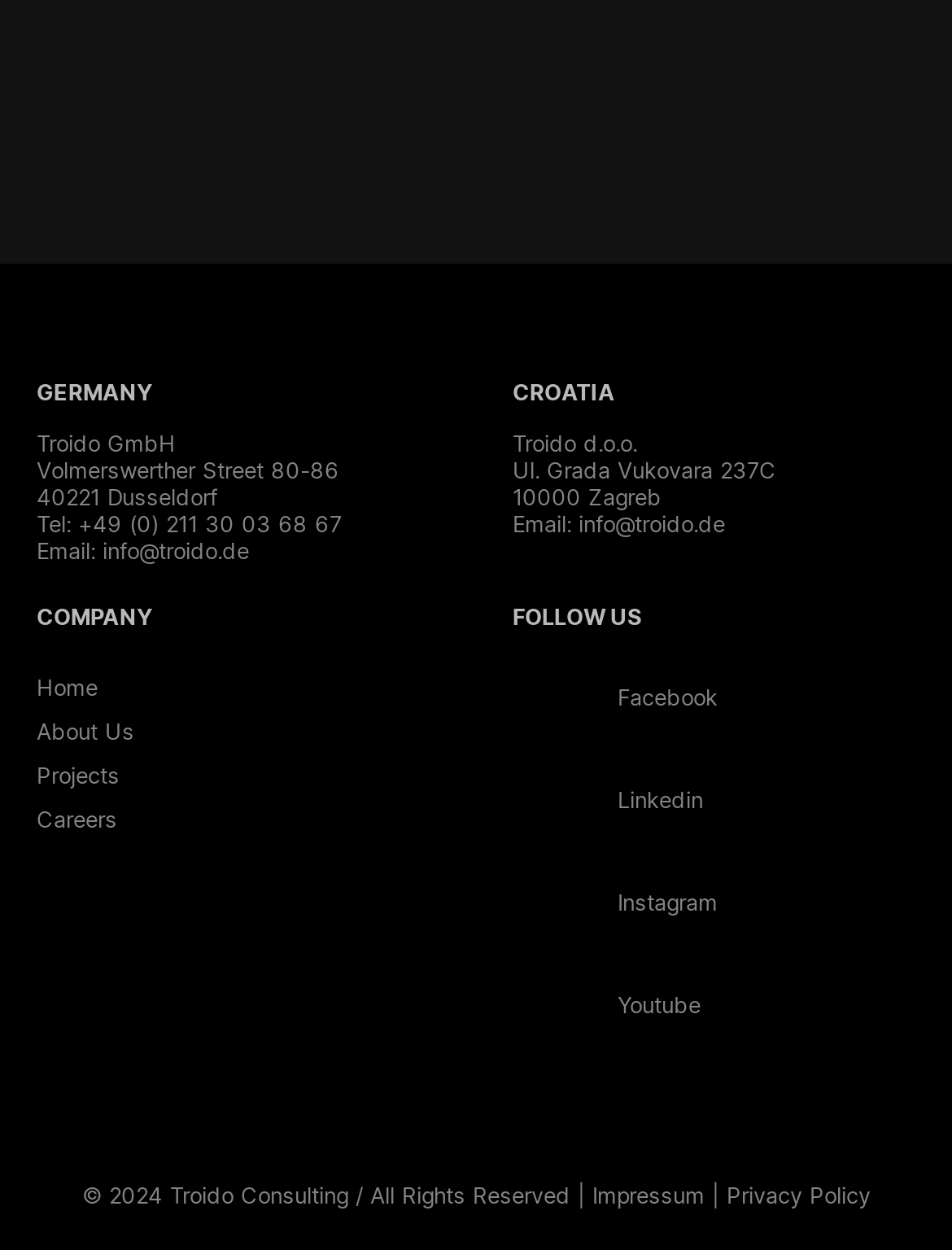Based on the element description, predict the bounding box coordinates (top-left x, top-left y, bottom-right x, bottom-right y) for the UI element in the screenshot: Impressum

[0.622, 0.95, 0.74, 0.967]